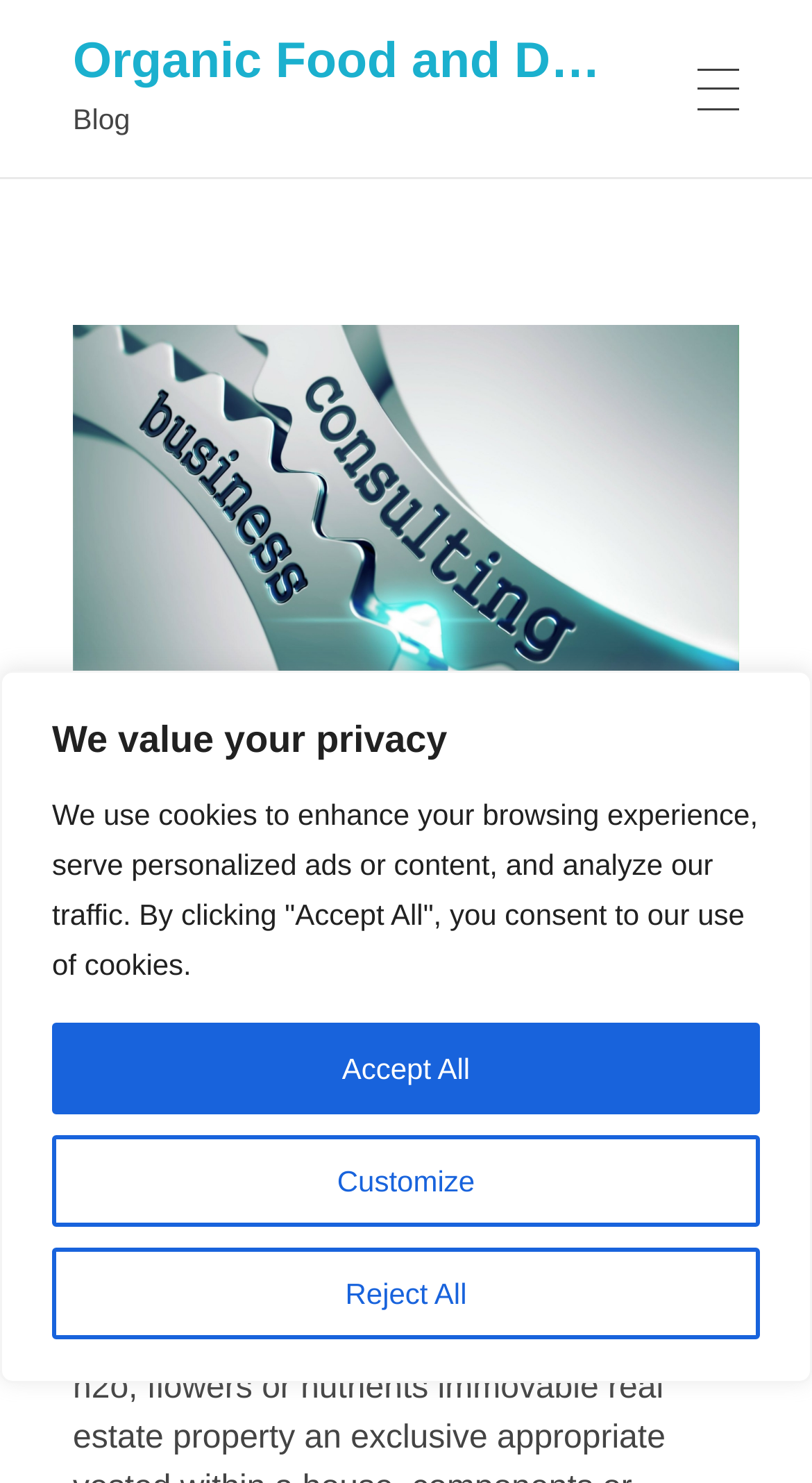Determine the main headline from the webpage and extract its text.

A Significant Driver Of The Real Estate Industry